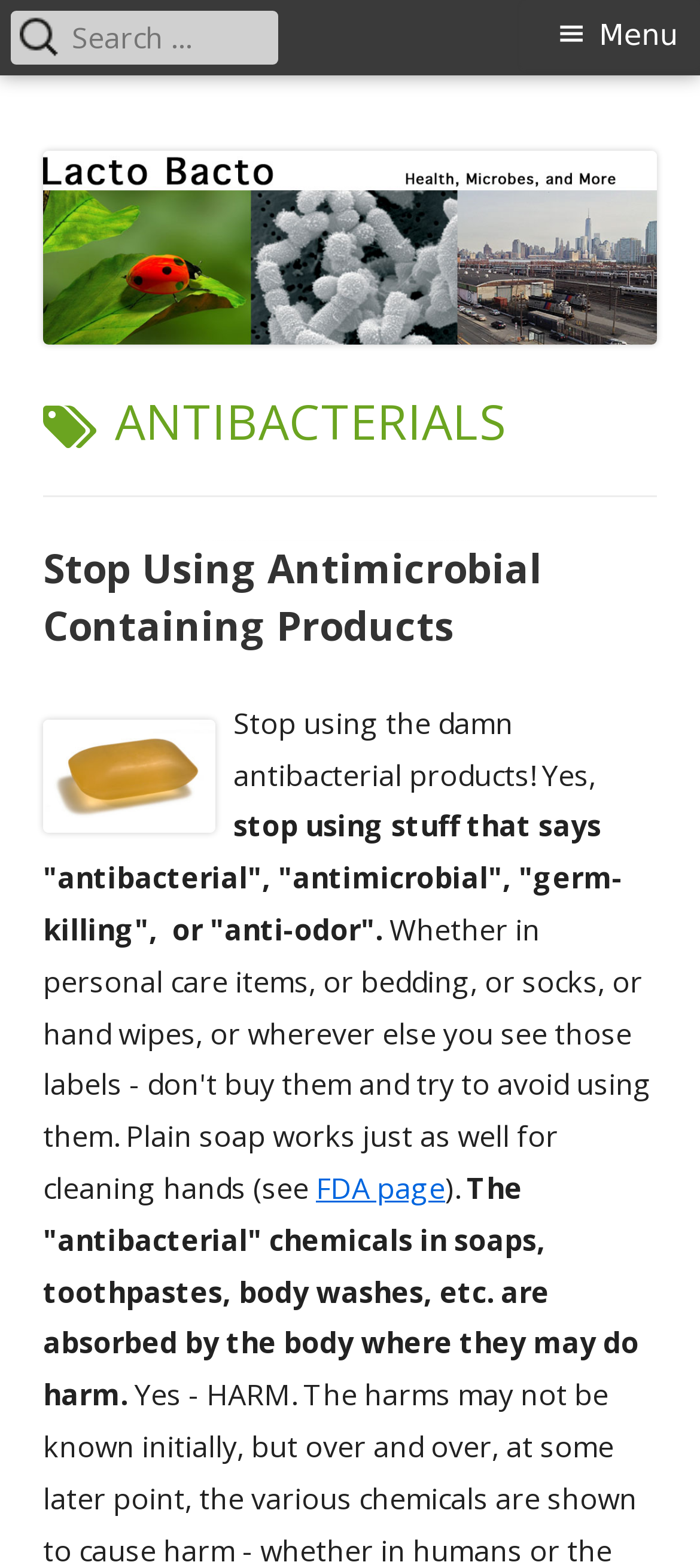What is the author's advice on antibacterial products?
Refer to the image and provide a concise answer in one word or phrase.

Stop using them